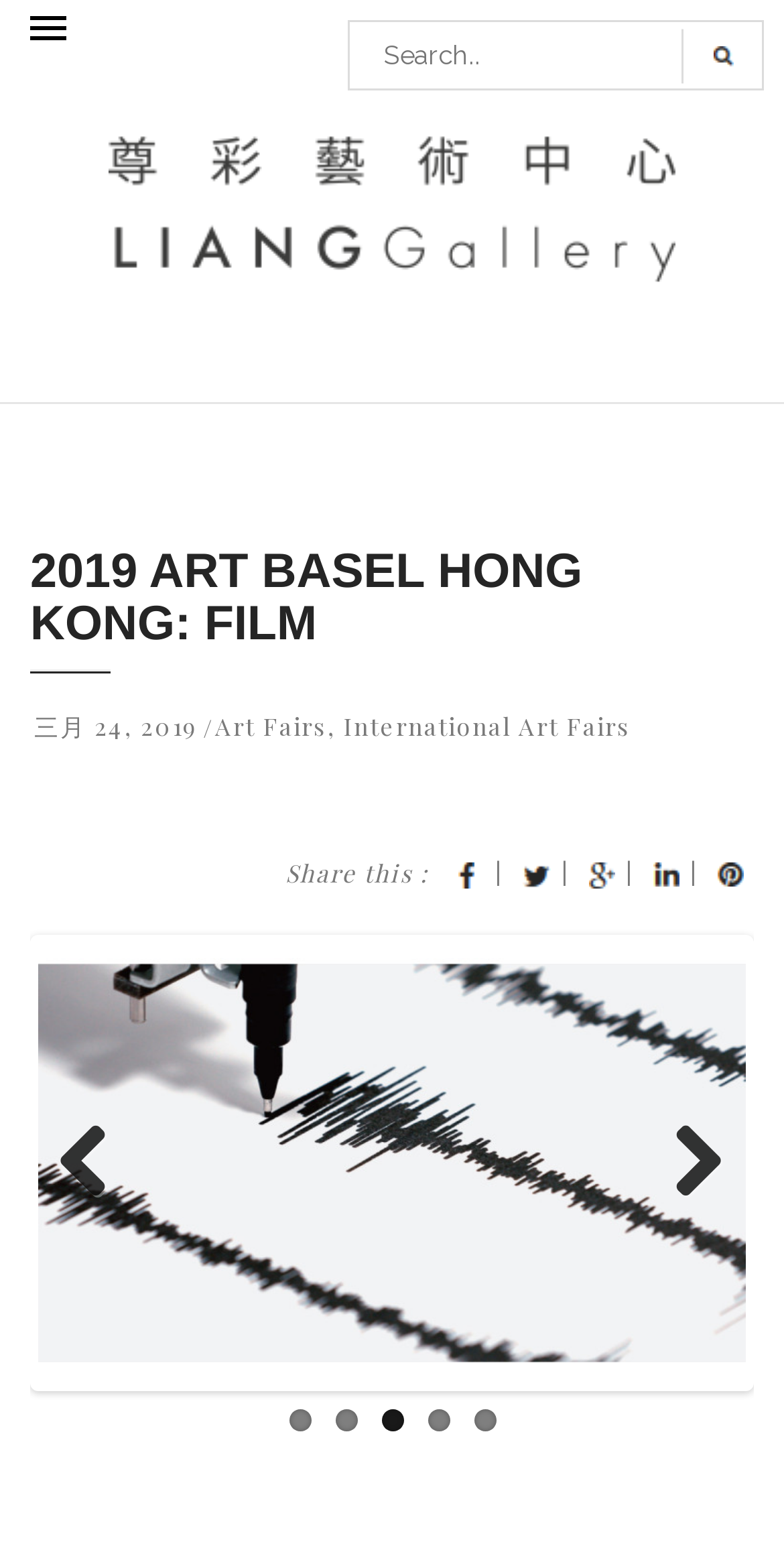Identify the bounding box coordinates for the region to click in order to carry out this instruction: "Share this on social media". Provide the coordinates using four float numbers between 0 and 1, formatted as [left, top, right, bottom].

[0.559, 0.55, 0.631, 0.57]